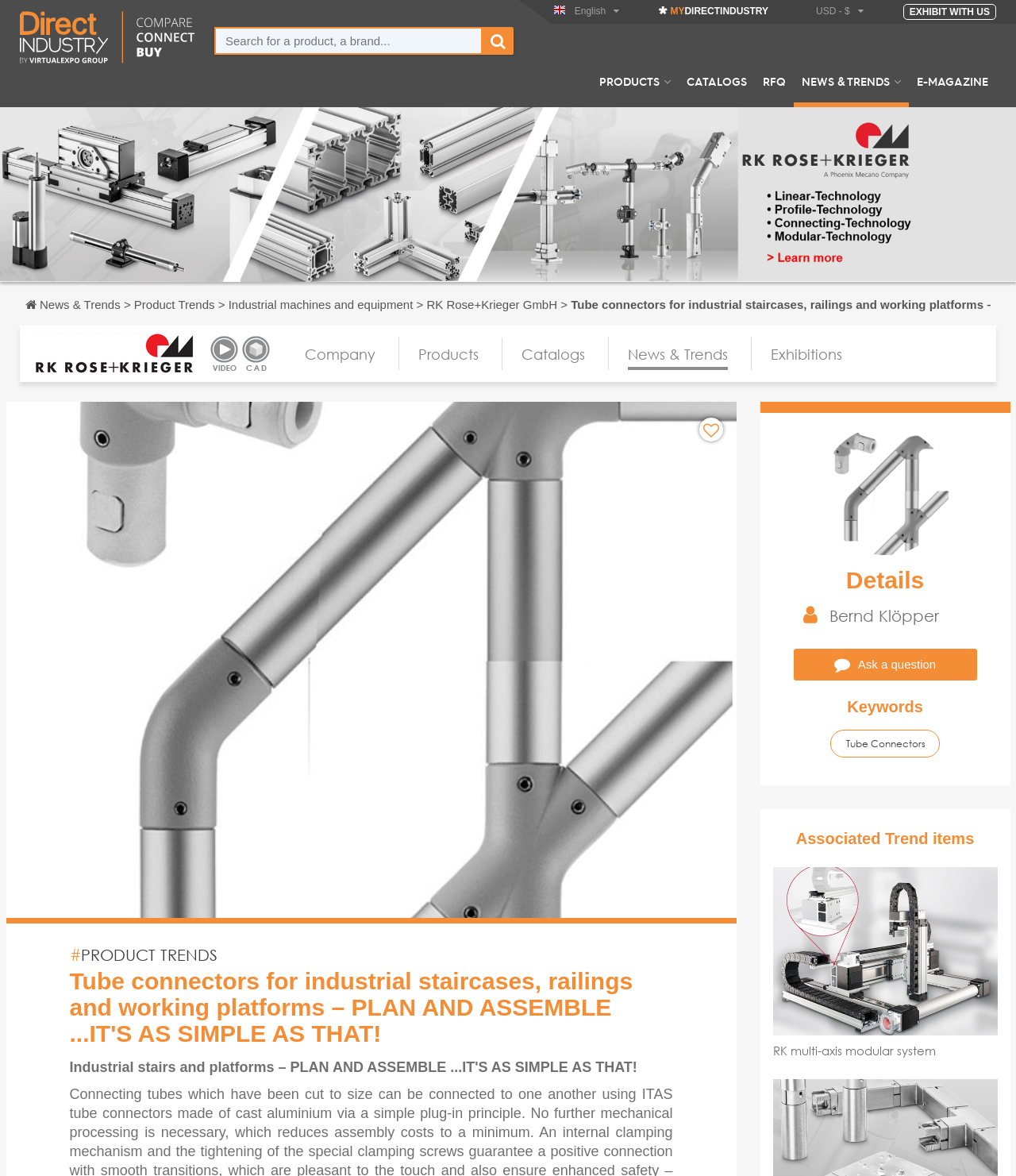Refer to the image and provide a thorough answer to this question:
What is the topic of the news and trends section?

I found the topic of the news and trends section by looking at the link on the top navigation bar, which says 'NEWS & TRENDS' and has a dropdown menu with 'Product Trends' as one of the options.